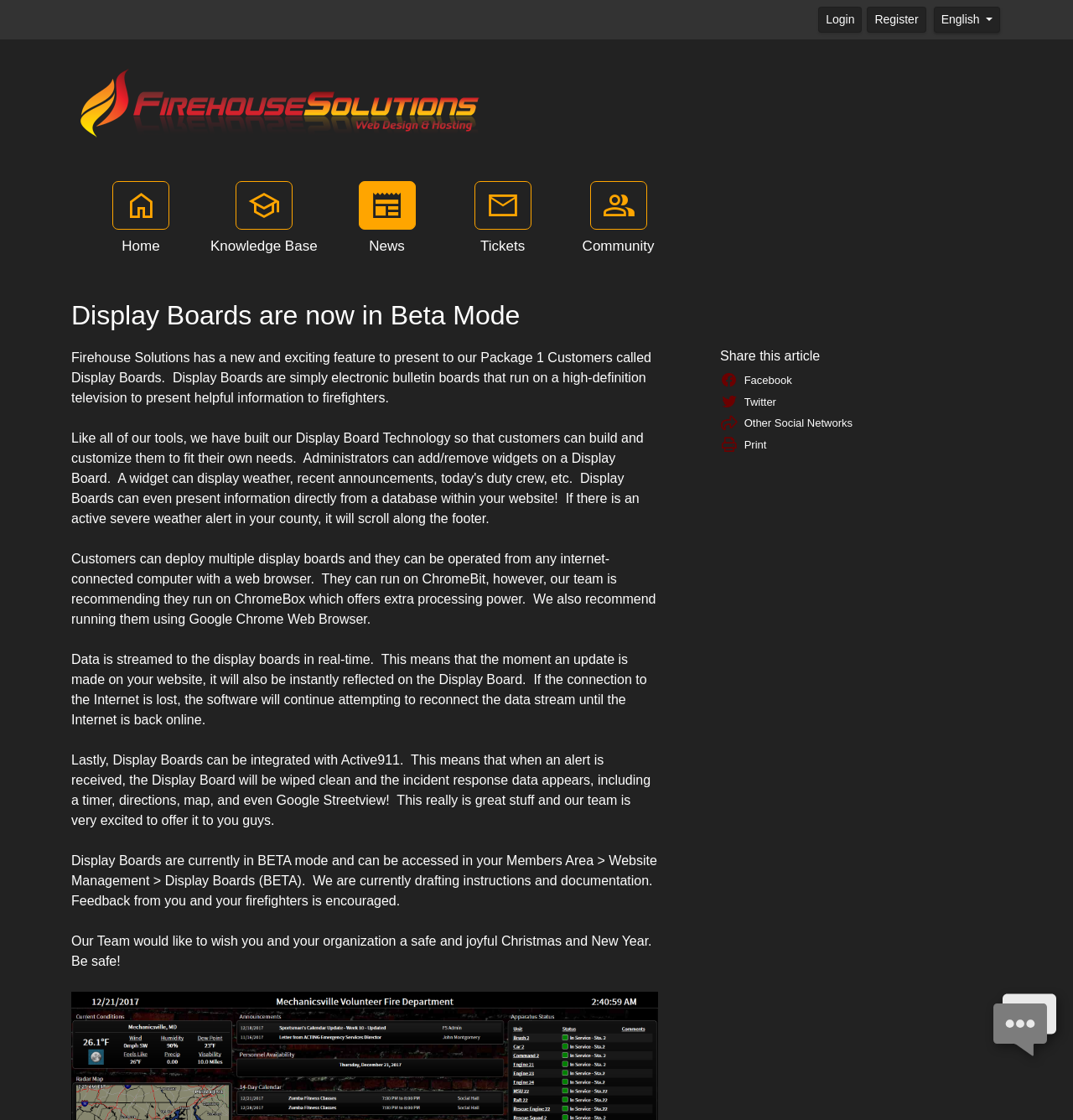Please find the bounding box coordinates of the clickable region needed to complete the following instruction: "Select English language". The bounding box coordinates must consist of four float numbers between 0 and 1, i.e., [left, top, right, bottom].

[0.87, 0.006, 0.932, 0.029]